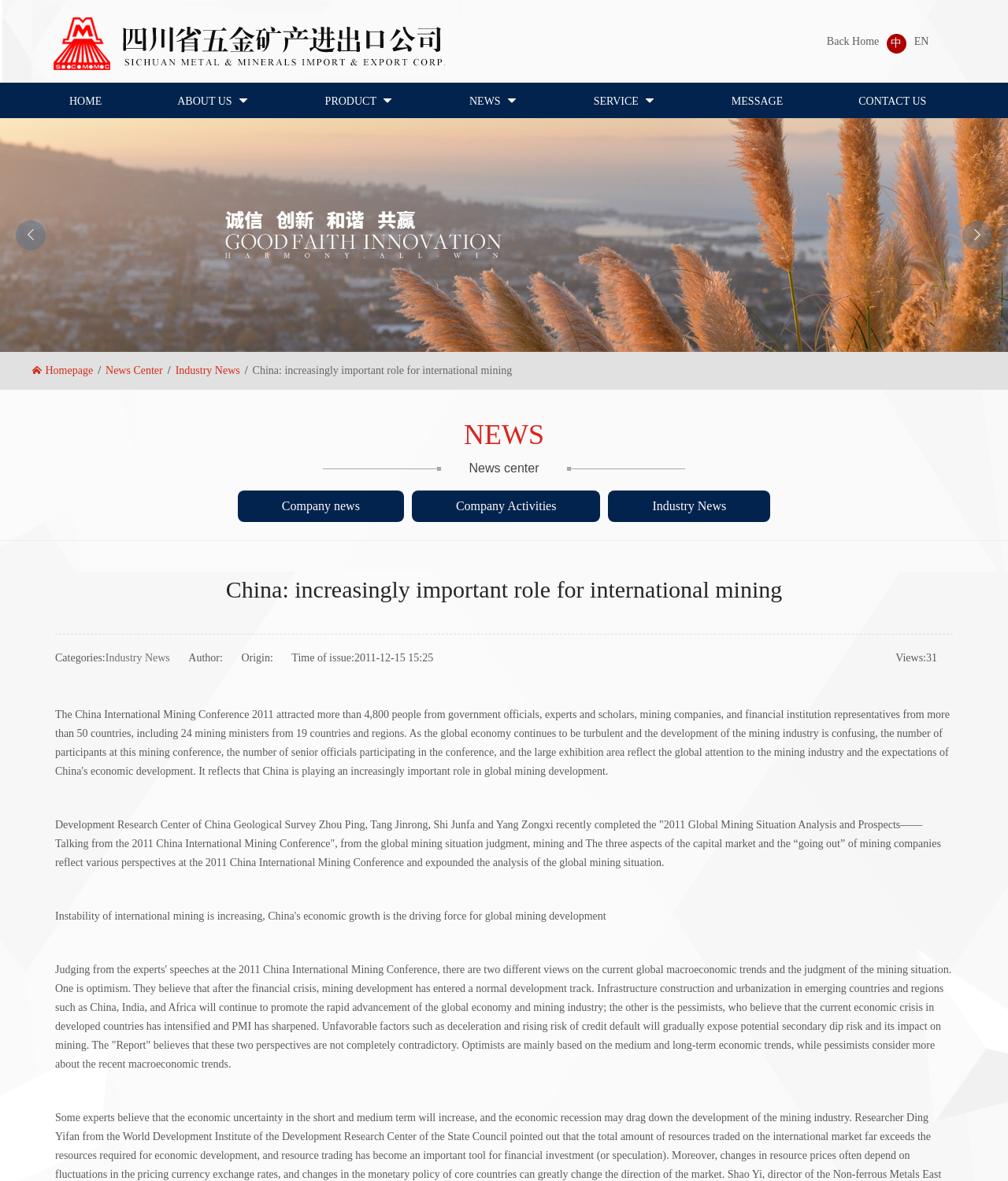What is the company name?
Based on the image, provide a one-word or brief-phrase response.

SICHUAN METAL & MINERALS IMPORT & EXPORT CORP